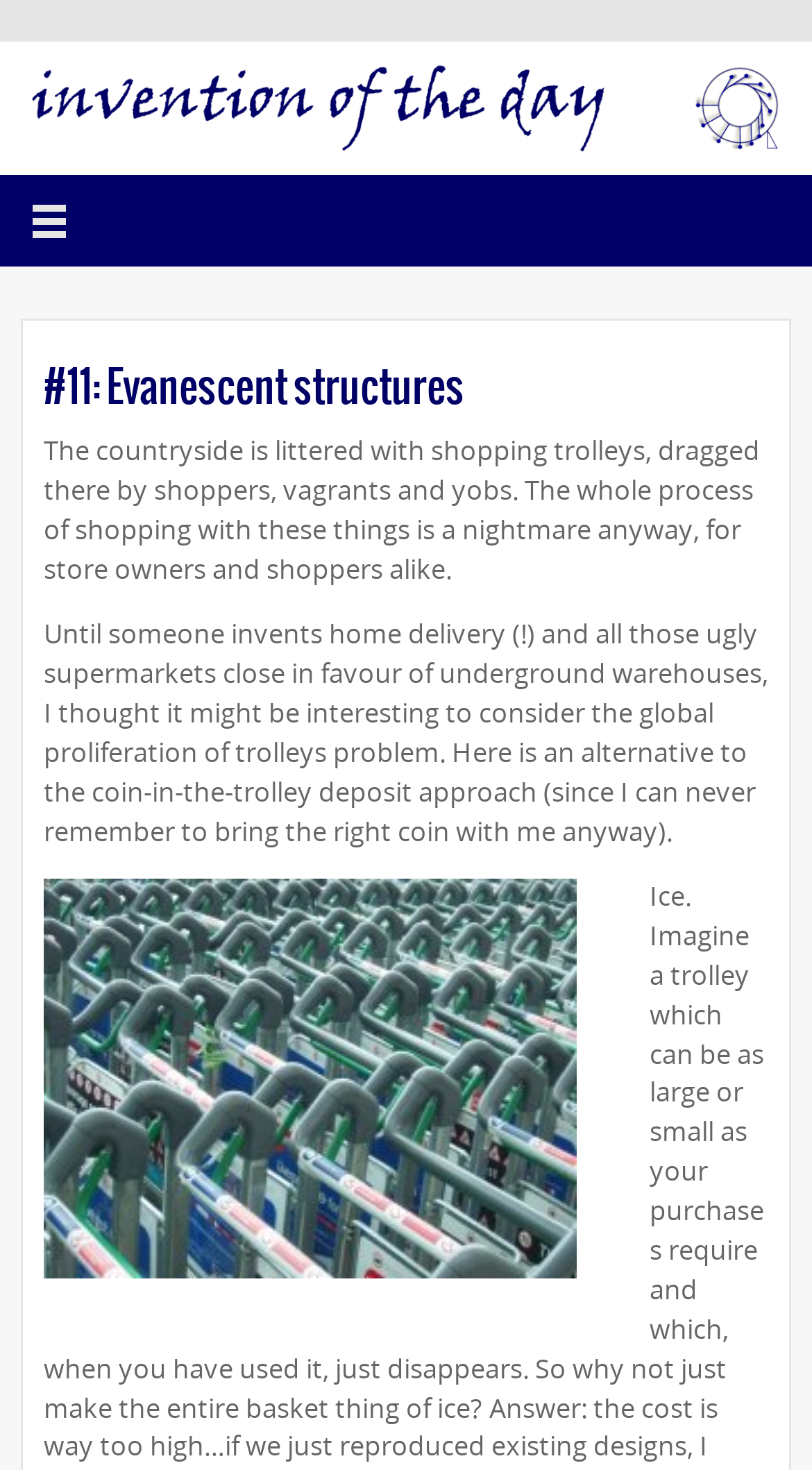What is the image below the text?
Provide a detailed and well-explained answer to the question.

The image below the text can be determined by looking at the image element 'trolleys14.jpg' which is a child element of the HeaderAsNonLandmark element and has a bounding box coordinate that indicates it is below the text.